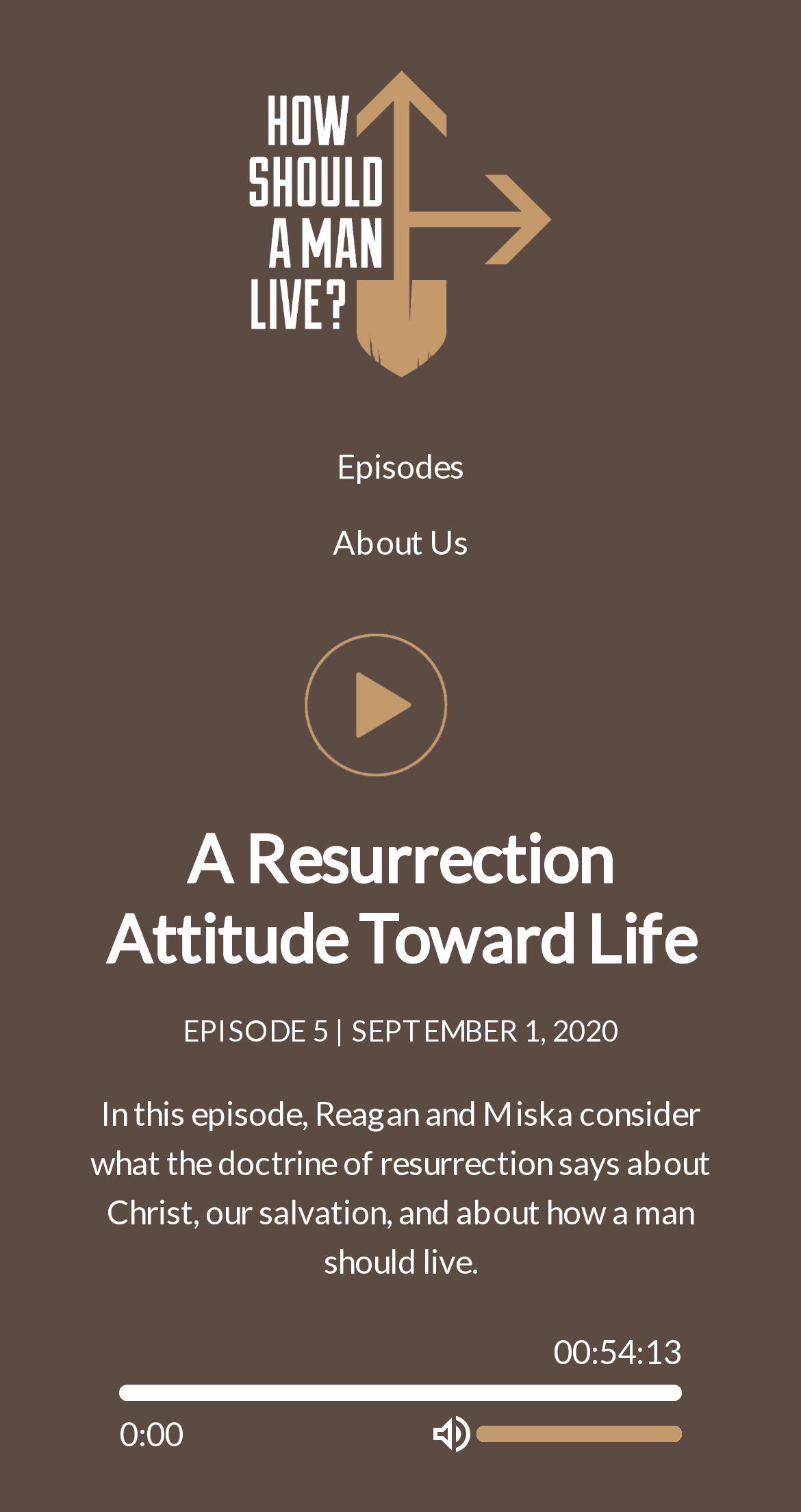Using the information in the image, give a detailed answer to the following question: How long is the latest episode?

I found the duration of the latest episode by looking at the StaticText element with the text '00:54:13' which is located at [0.692, 0.88, 0.851, 0.906] and has a bounding box that indicates it is related to the episode information.